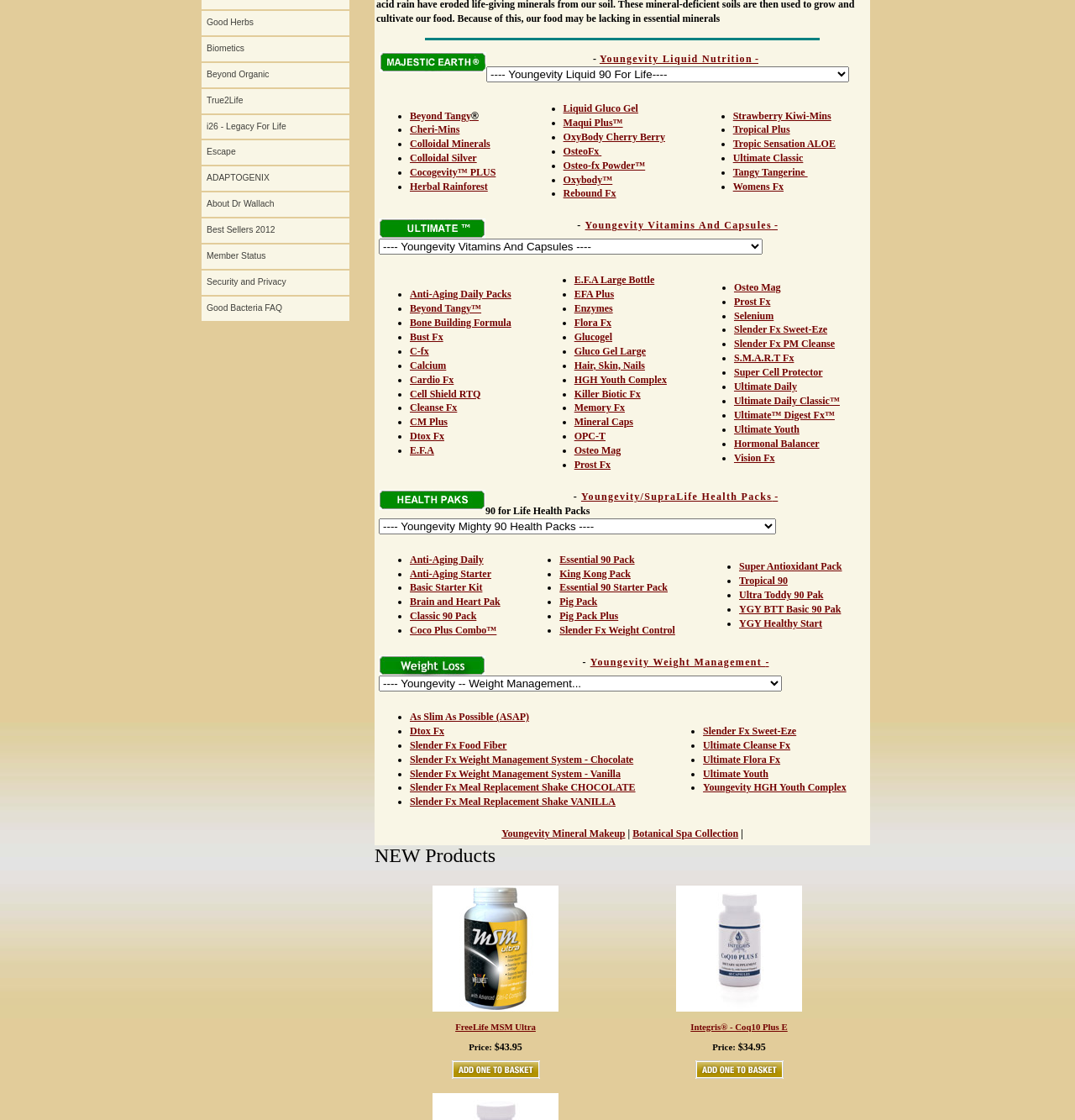Given the description "EFA Plus", determine the bounding box of the corresponding UI element.

[0.534, 0.258, 0.571, 0.268]